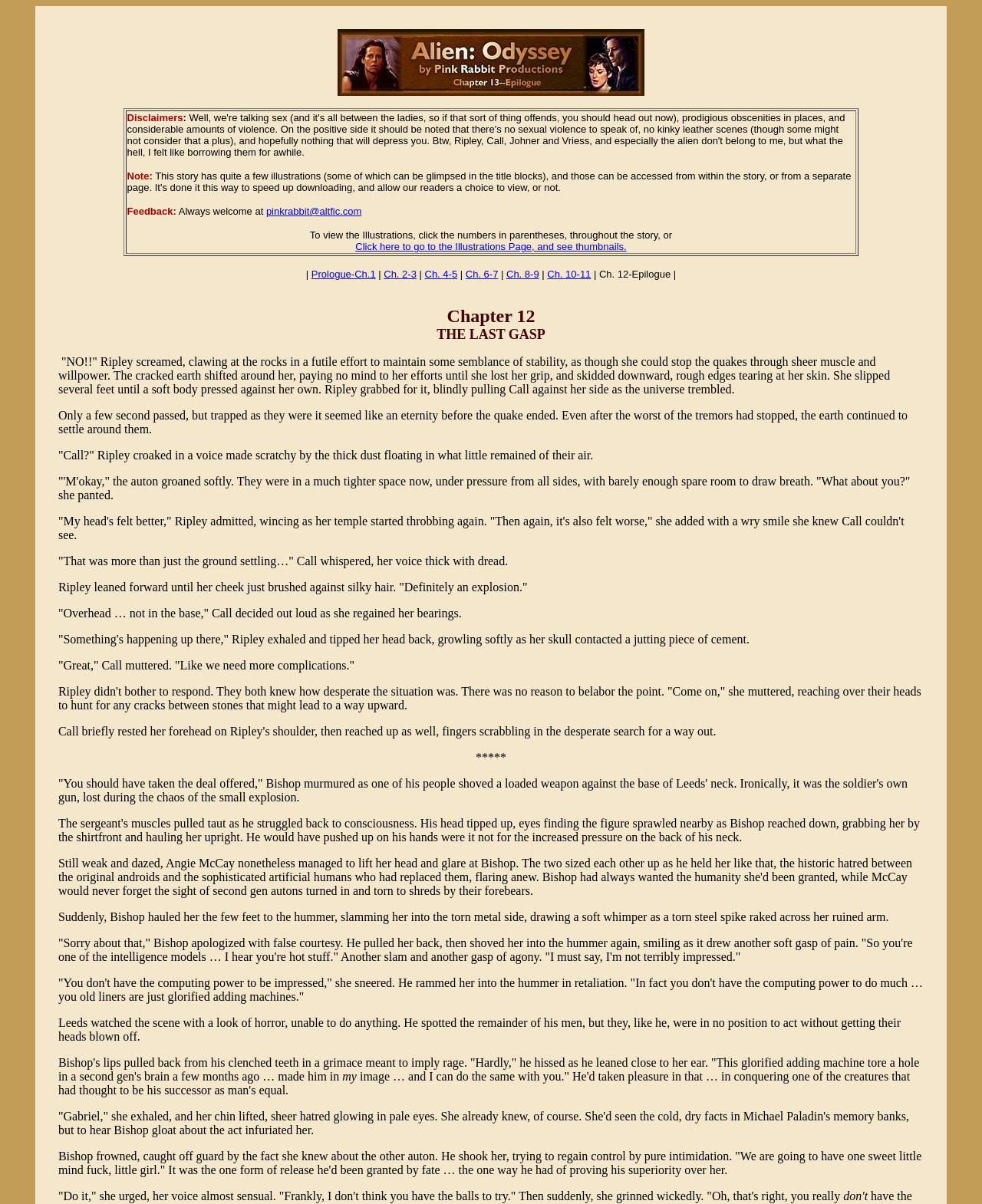Give a one-word or short phrase answer to this question: 
How many chapters are there in total?

12